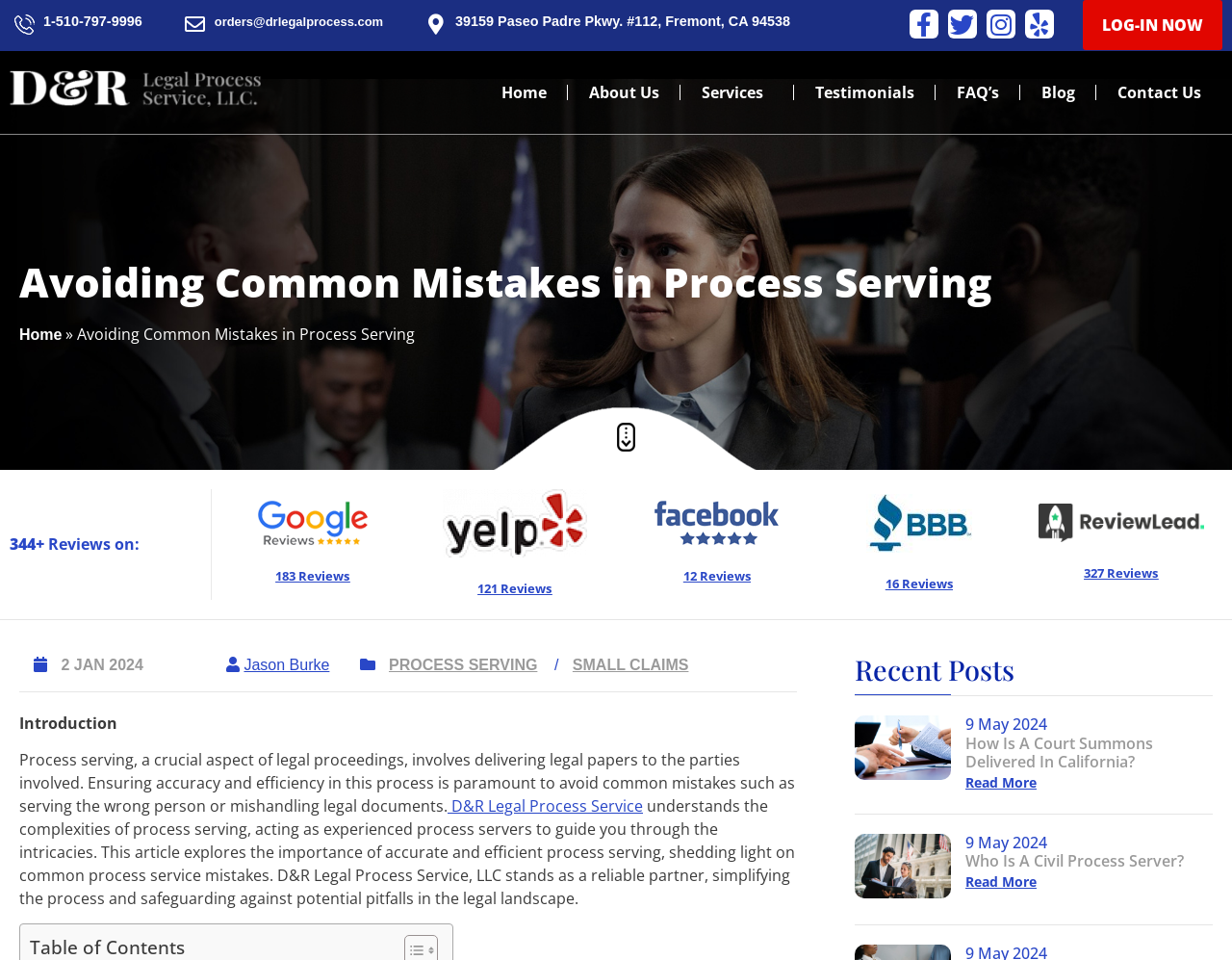Offer a comprehensive description of the webpage’s content and structure.

This webpage is about avoiding common mistakes in process serving. At the top left, there is a phone icon and a link to a phone number. Next to it, there are links to email and a physical address. On the top right, there are social media links, including Facebook, Twitter, Instagram, and Yelp. 

Below the social media links, there is a login button and a logo of DR Legal. The navigation menu is located below the logo, with links to Home, About Us, Services, Testimonials, FAQ's, Blog, and Contact Us.

The main content of the webpage starts with a heading "Avoiding Common Mistakes in Process Serving" followed by a navigation breadcrumb trail. Below the breadcrumb trail, there are links to Google reviews, Yelp, and Facebook, along with the number of reviews on each platform.

The main article starts with a heading "344+ Reviews on:" and then discusses the importance of accurate and efficient process serving. The article is divided into sections, including an introduction, and it mentions D&R Legal Process Service as a reliable partner in process serving.

On the right side of the webpage, there is a section titled "Recent Posts" with links to two blog posts, "How Is A Court Summons Delivered In California?" and "Who Is A Civil Process Server?", along with their respective dates and images. Each post has a "Read More" link.